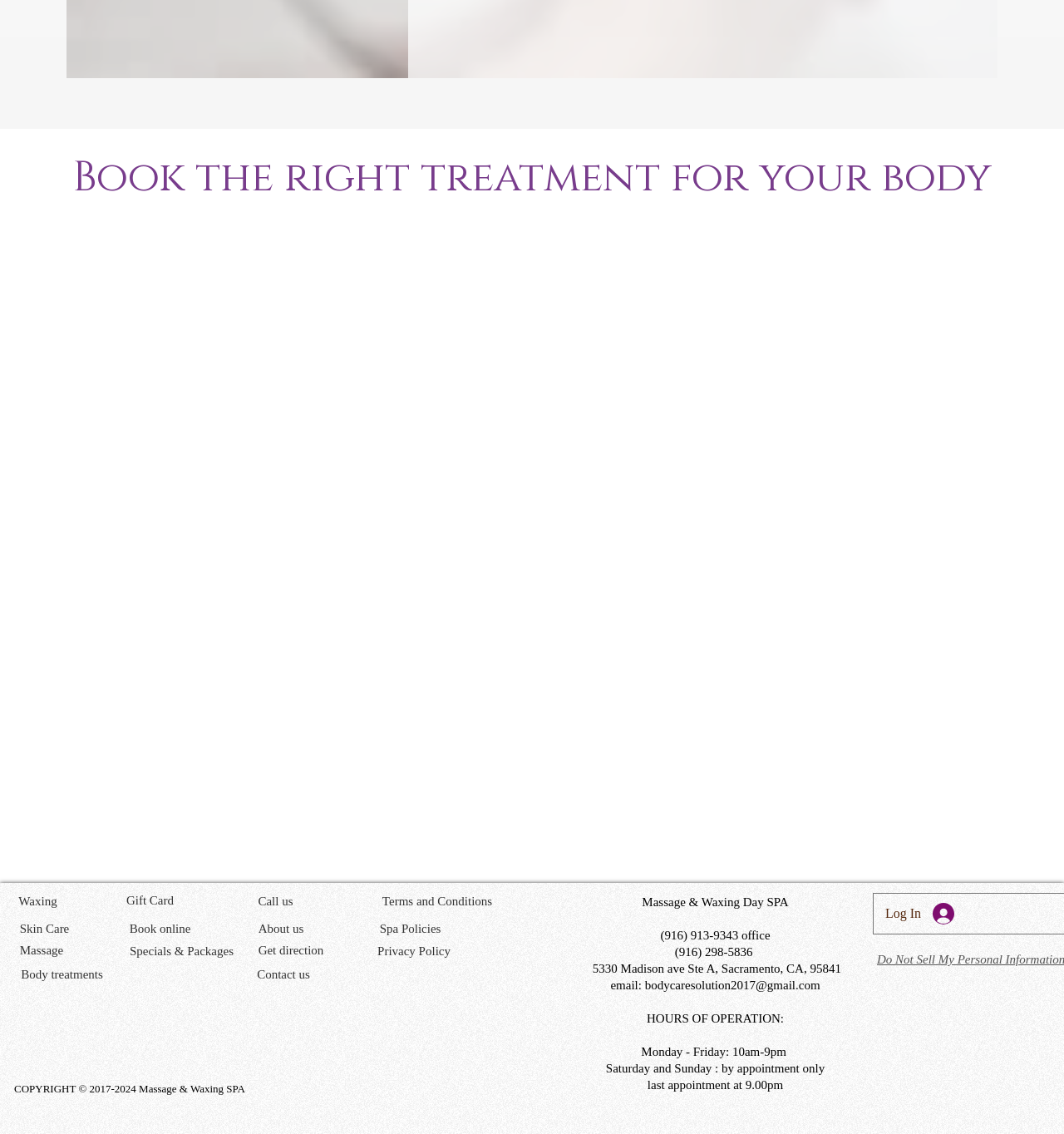What is the email address of the spa?
Please use the image to provide a one-word or short phrase answer.

bodycaresolution2017@gmail.com